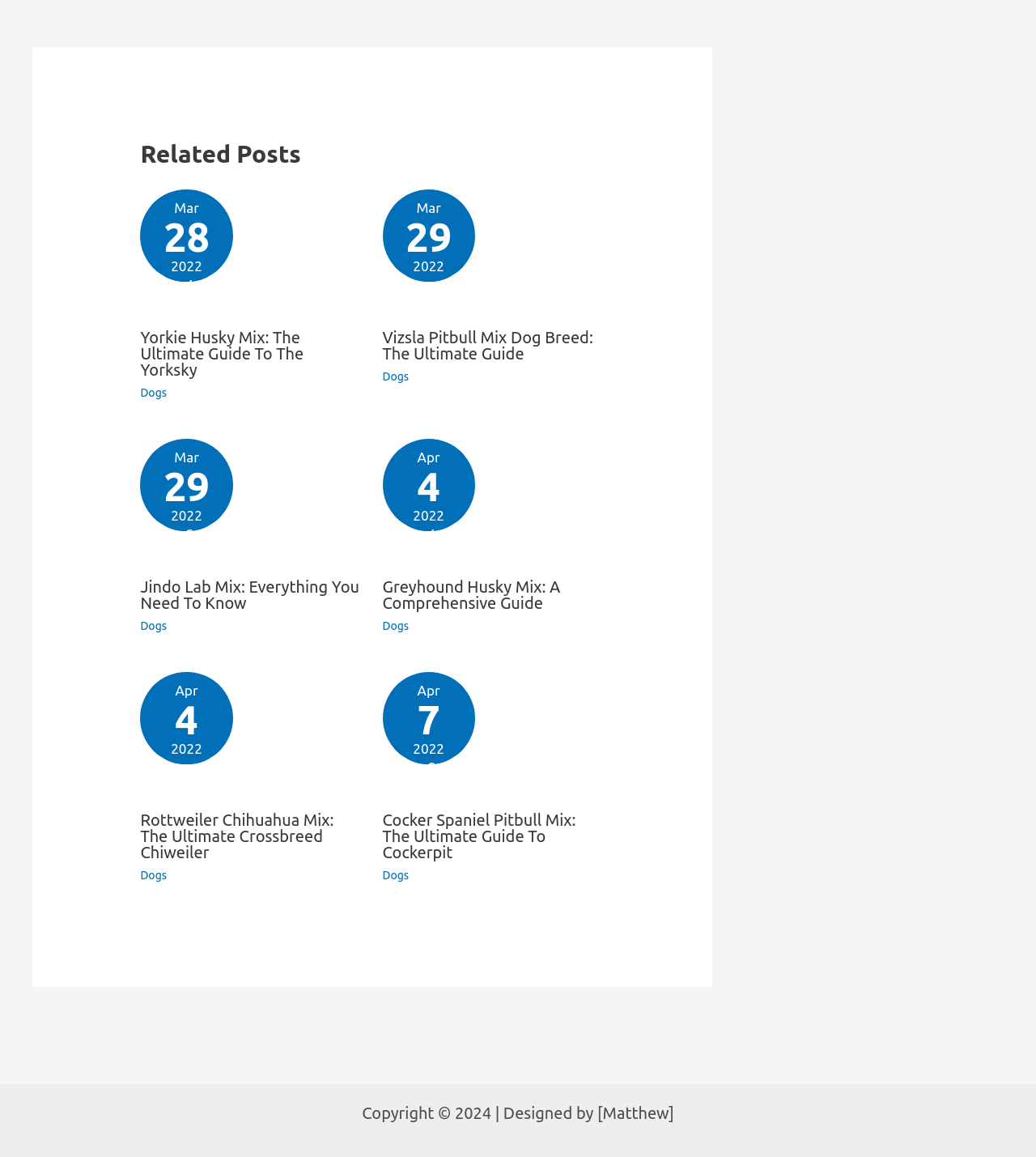Can you determine the bounding box coordinates of the area that needs to be clicked to fulfill the following instruction: "Read about Yorkie Husky Mix"?

[0.135, 0.285, 0.35, 0.327]